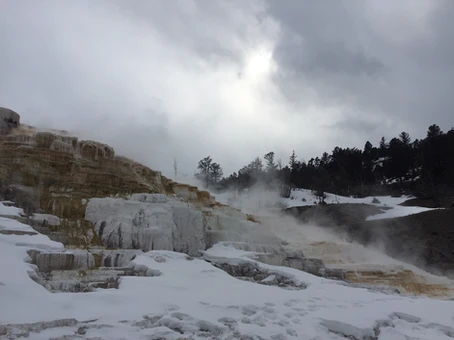Give an in-depth description of the image.

The image captures a stunning view of the geothermal features at Mammoth Hot Springs in Yellowstone National Park, where cascading terraces of mineral deposits create a unique landscape. The scene illustrates the stark beauty of winter, with snow blanketing the ground and steam rising from the hot springs, enveloping the rocky formations. In the background, a forest of evergreen trees accents the rugged terrain, while the overcast sky adds a dramatic atmosphere to the environment. This natural wonder showcases the contrasting elements of heat and cold, making it a captivating destination for nature lovers and photographers alike.